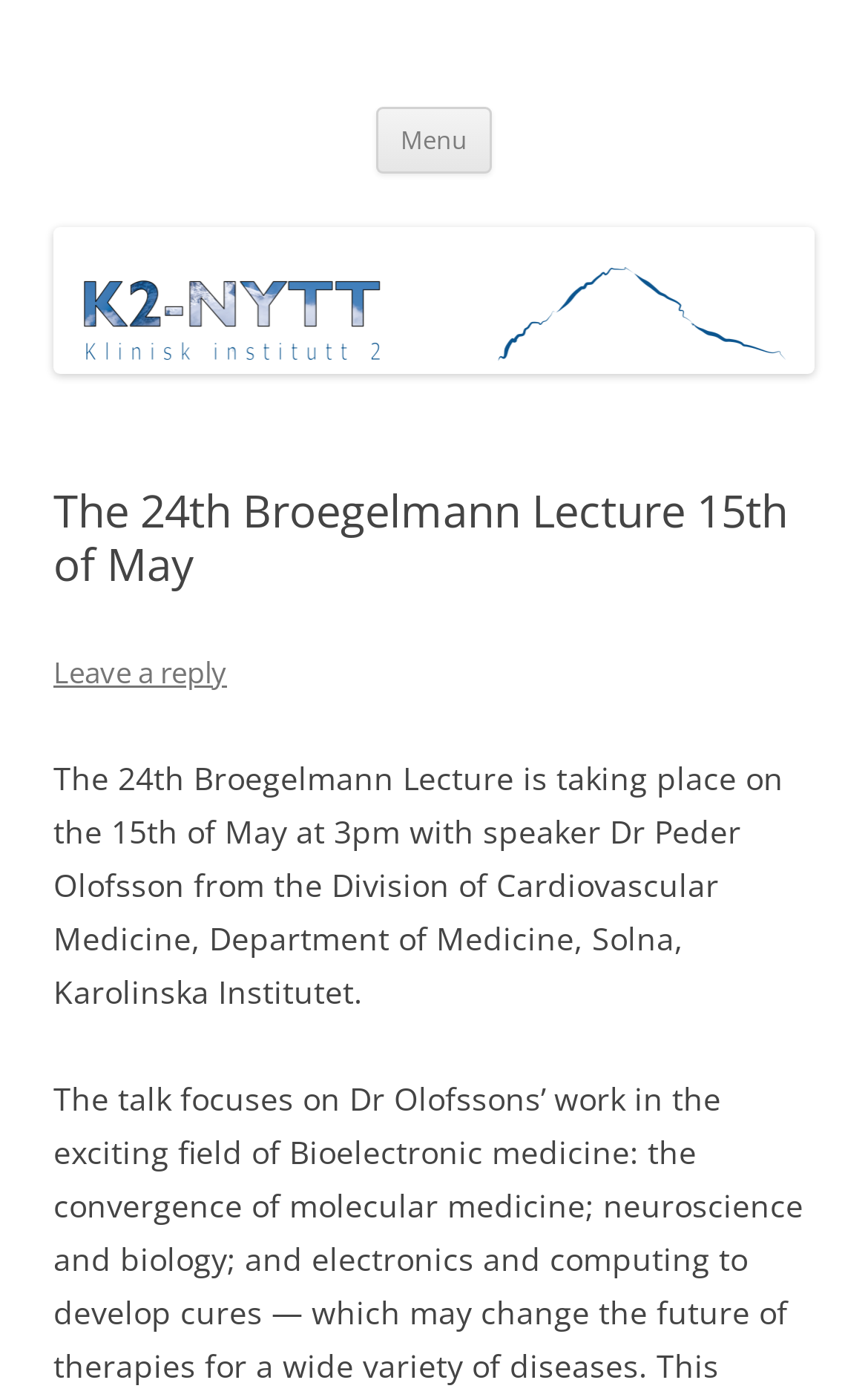Respond with a single word or short phrase to the following question: 
What is the purpose of the 'Menu' button?

To navigate